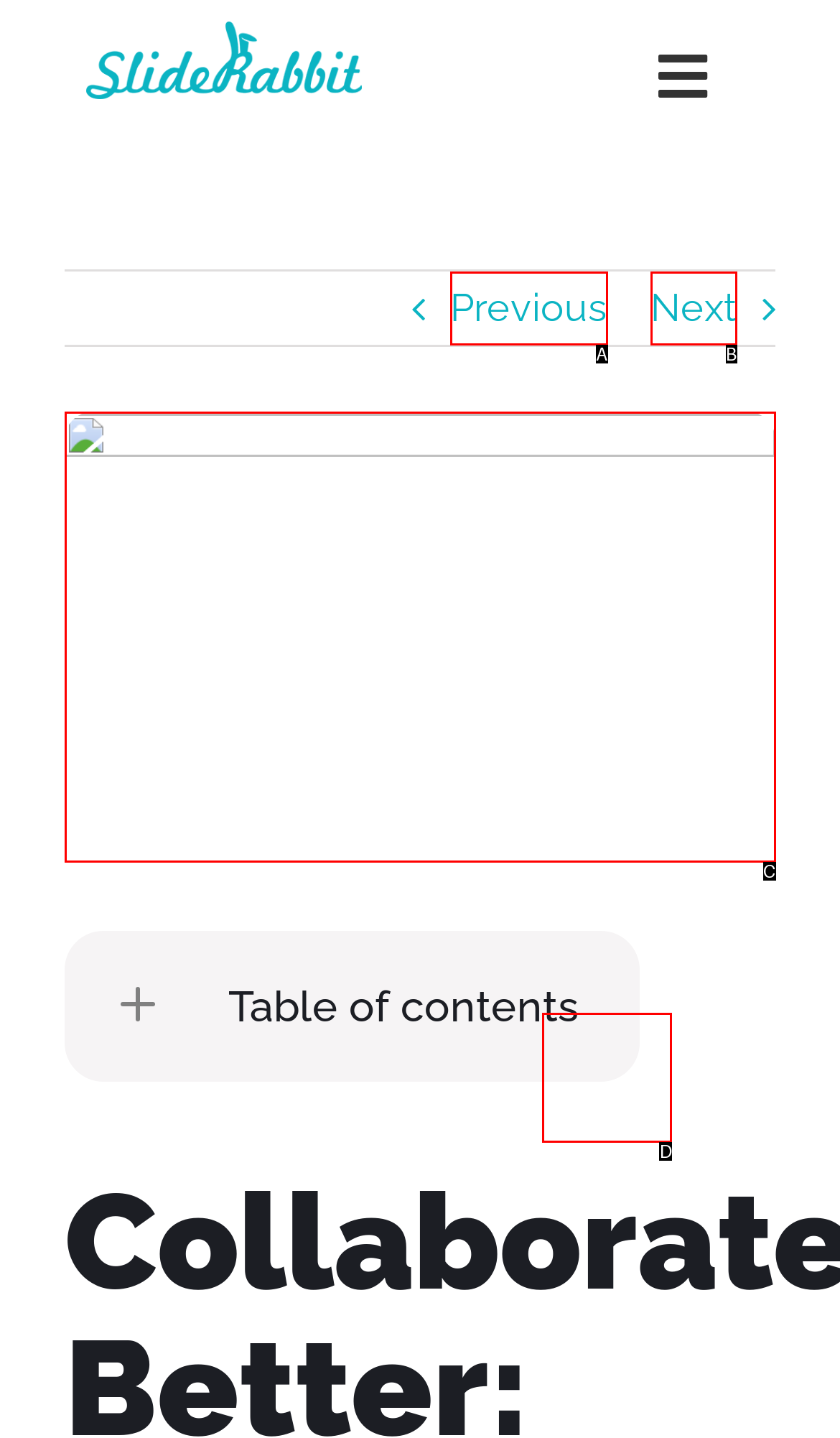Identify the UI element described as: Previous
Answer with the option's letter directly.

A